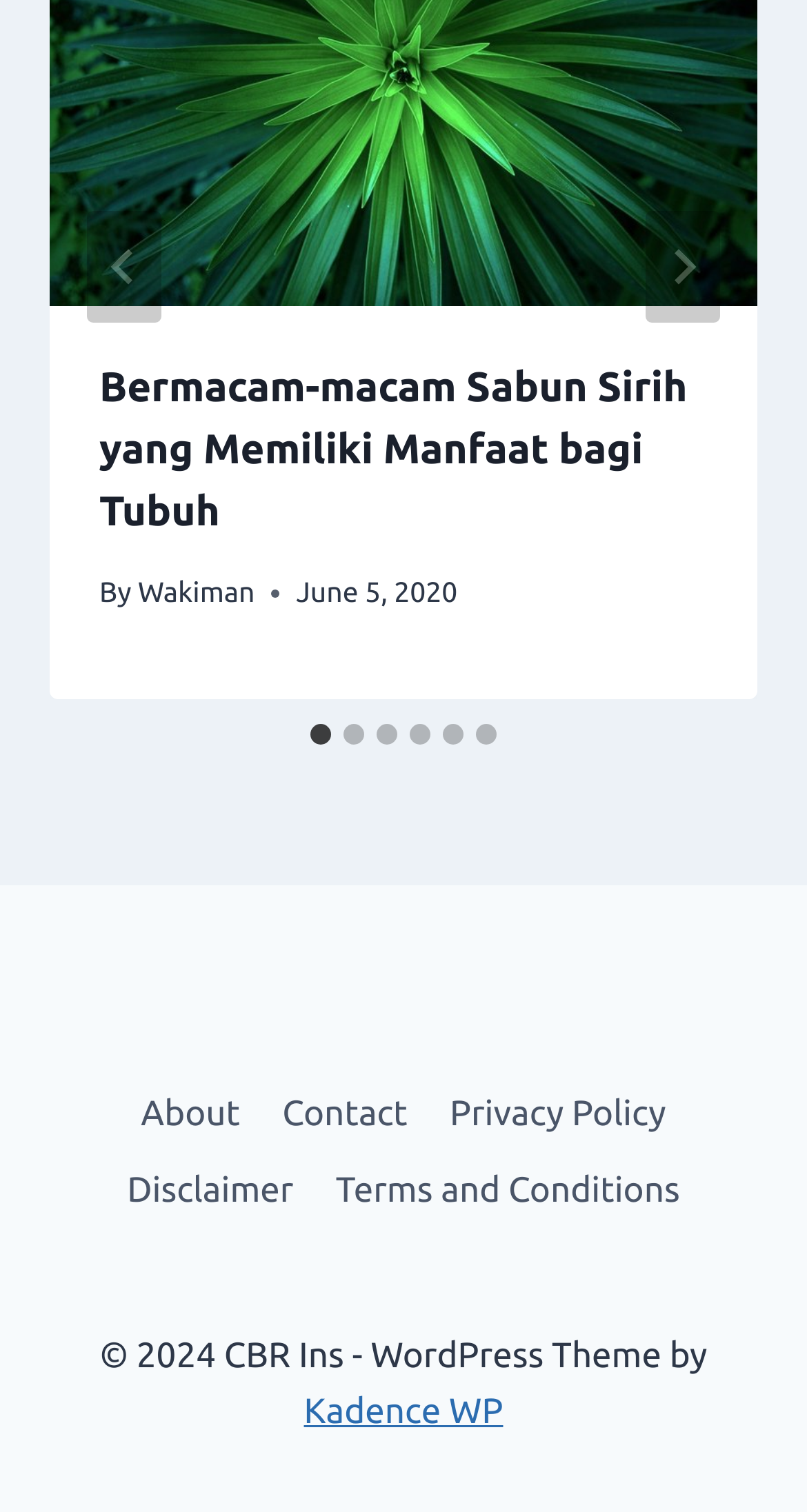Identify the bounding box coordinates of the section that should be clicked to achieve the task described: "Visit the about page".

[0.149, 0.711, 0.324, 0.762]